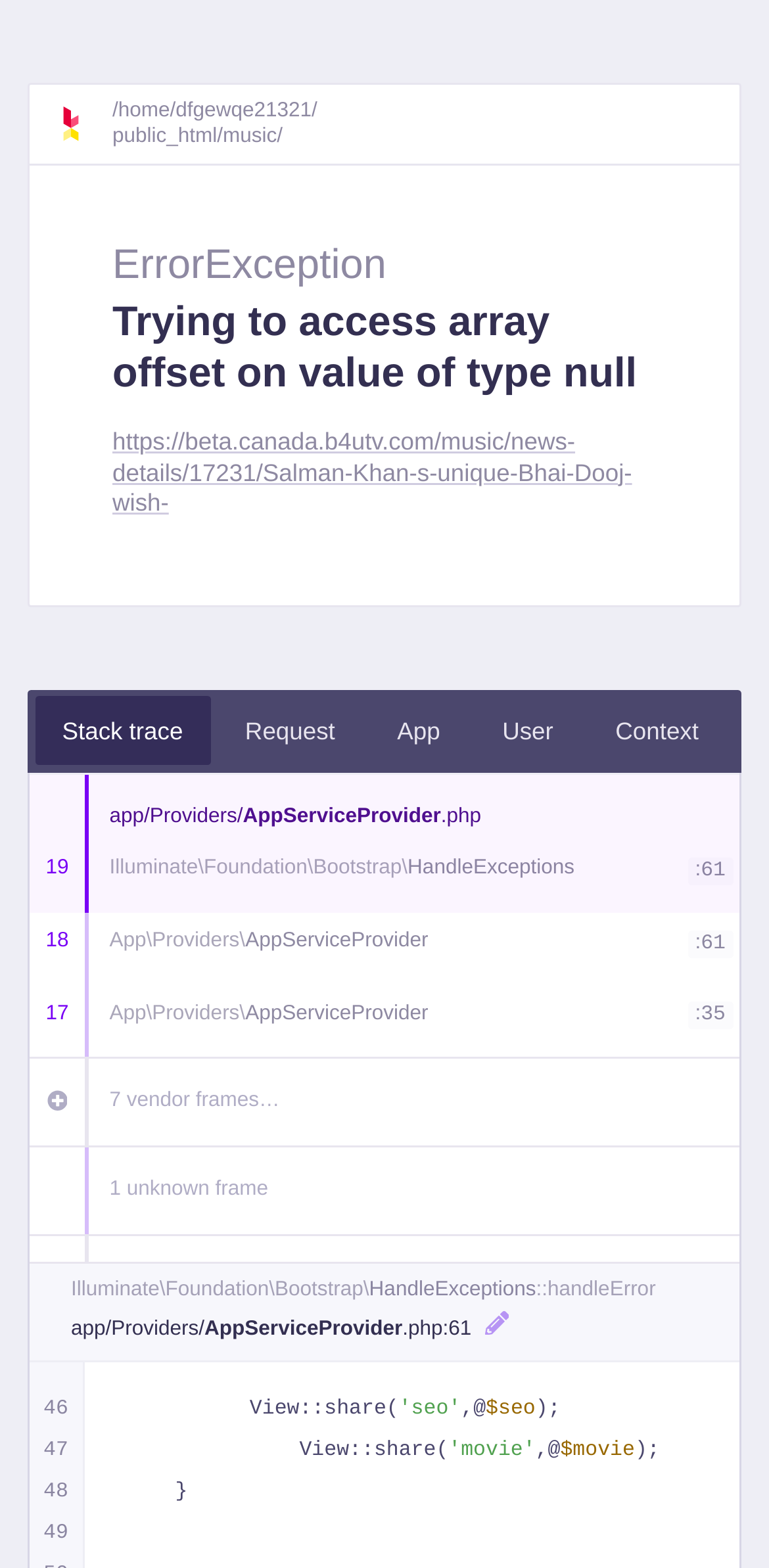How many vendor frames are there?
Refer to the image and provide a thorough answer to the question.

There are 7 vendor frames, as indicated by the button '7 vendor frames…' on the webpage.